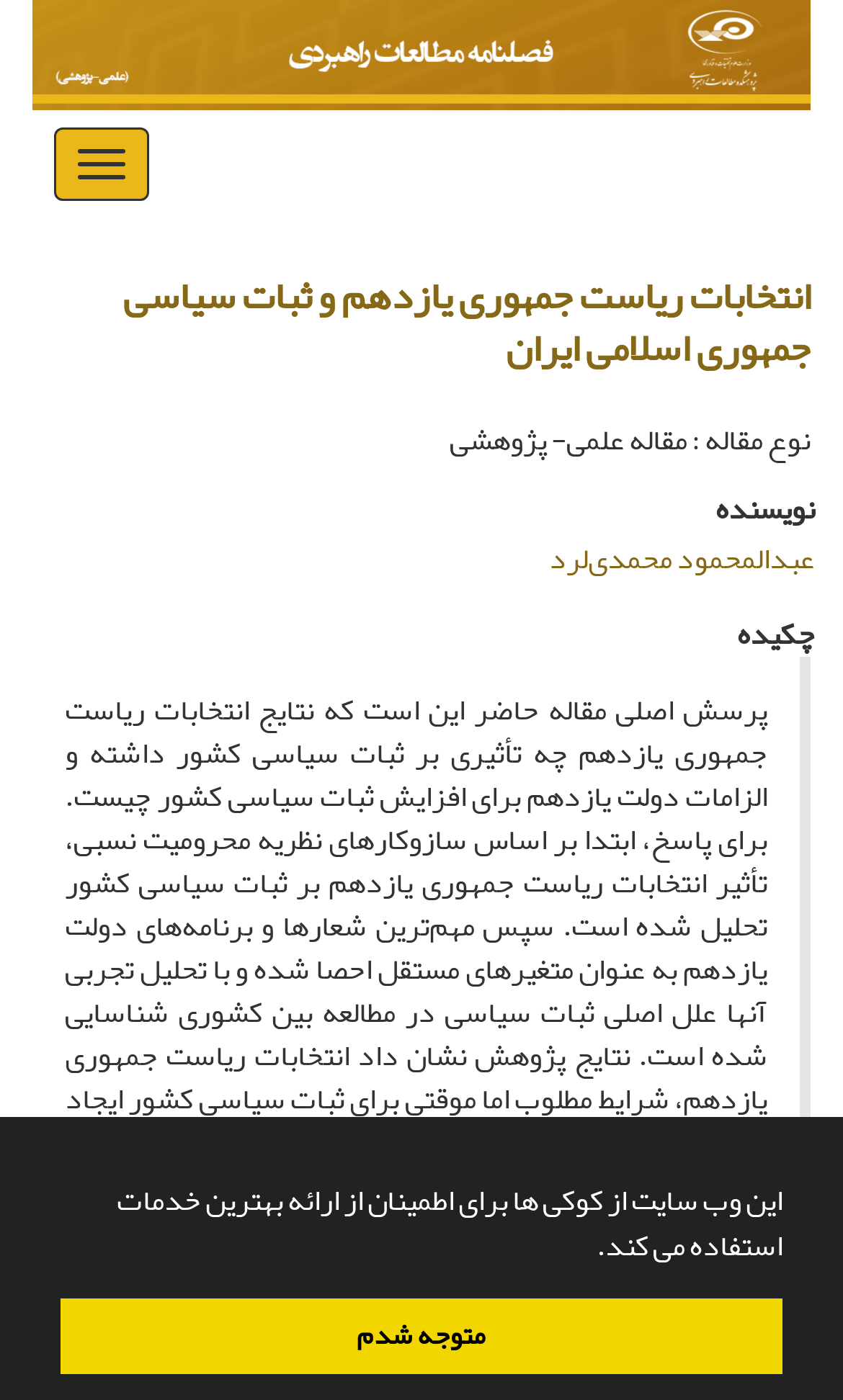Generate a thorough caption detailing the webpage content.

This webpage appears to be an academic article about the 11th presidential election in Iran and its impact on the country's political stability. 

At the top of the page, there is a banner image that spans almost the entire width of the page. Below the image, there is a navigation toggle button on the left side, followed by a heading that displays the title of the article. 

On the right side of the page, there is a cookie notification message that informs users about the website's use of cookies. The message includes two buttons: "learn more about cookies" and "dismiss cookie message". The latter button has a smaller text "متوجه شدم" (meaning "I understand" in Persian) inside it.

Below the cookie notification, there is a section that displays the article's metadata, including the type of article, author, and abstract. The abstract is a lengthy text that summarizes the article's main question, methodology, and findings. It discusses the impact of the 11th presidential election on Iran's political stability and identifies the key factors that contribute to stability.

On the bottom right side of the page, there is a section that displays the article's keywords.